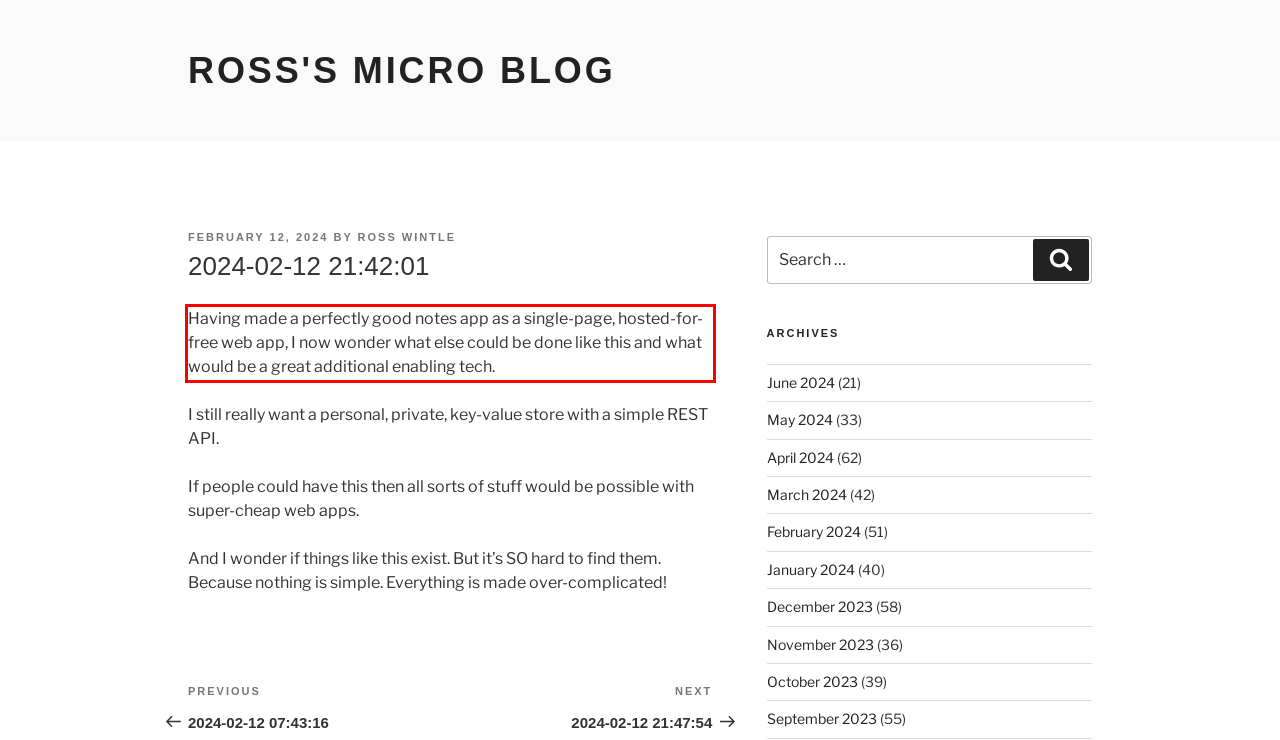The screenshot provided shows a webpage with a red bounding box. Apply OCR to the text within this red bounding box and provide the extracted content.

Having made a perfectly good notes app as a single-page, hosted-for-free web app, I now wonder what else could be done like this and what would be a great additional enabling tech.